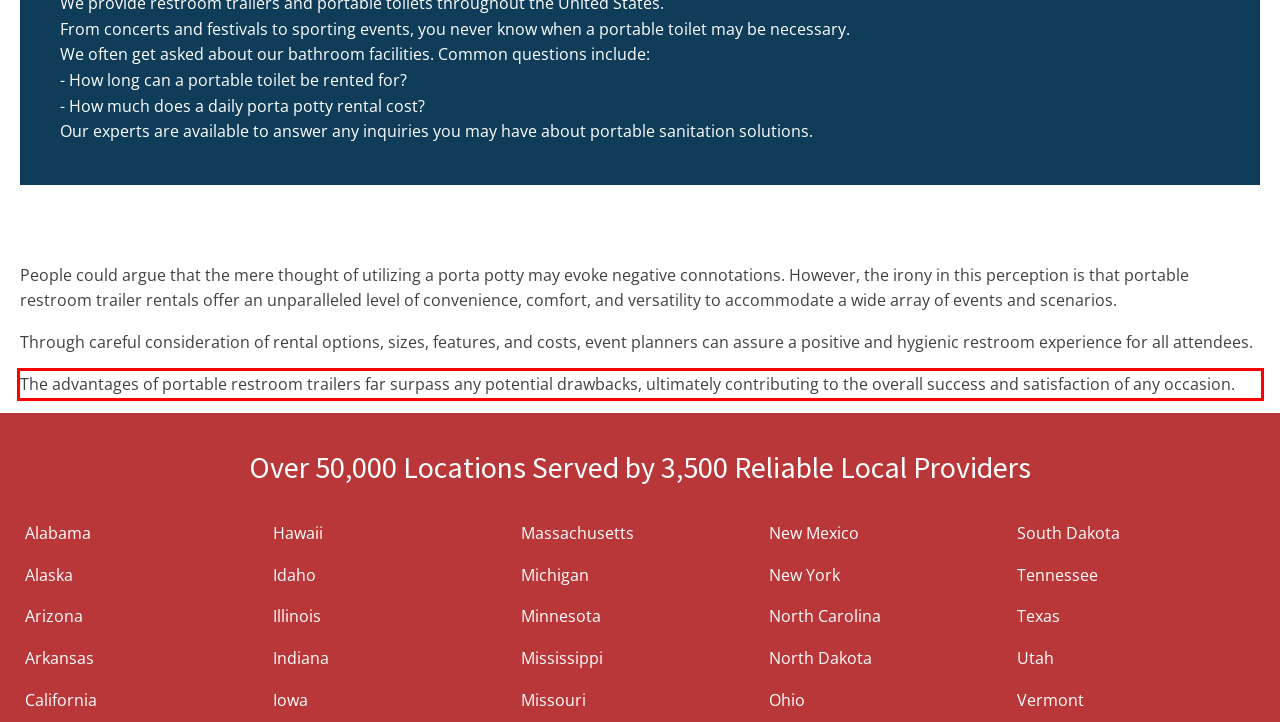Within the screenshot of the webpage, locate the red bounding box and use OCR to identify and provide the text content inside it.

The advantages of portable restroom trailers far surpass any potential drawbacks, ultimately contributing to the overall success and satisfaction of any occasion.